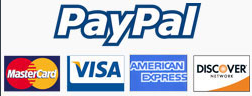What is the primary focus of PayPal's branding?
Using the image, provide a concise answer in one word or a short phrase.

Security and convenience